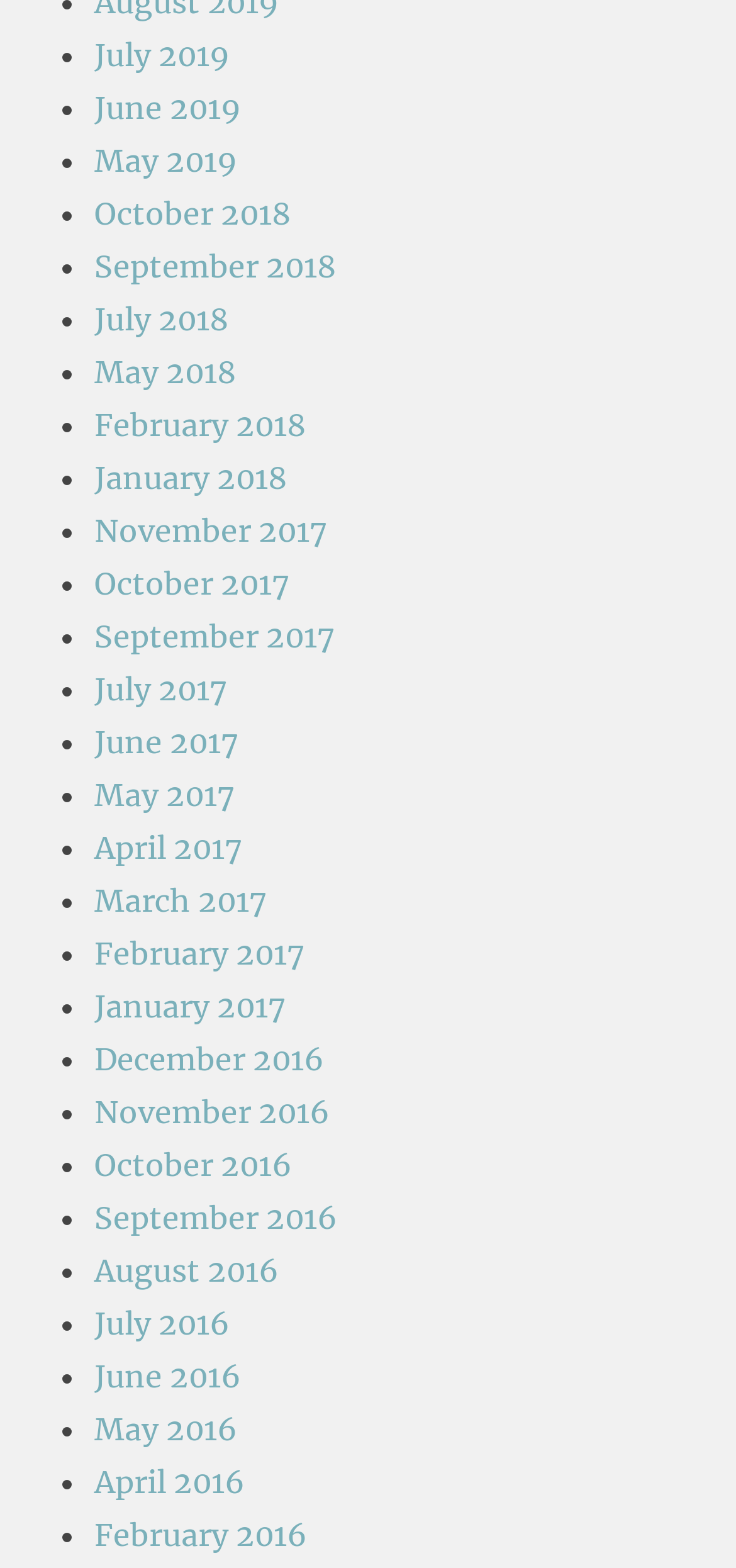What is the format of the month links?
Based on the image, answer the question with a single word or brief phrase.

Month YYYY